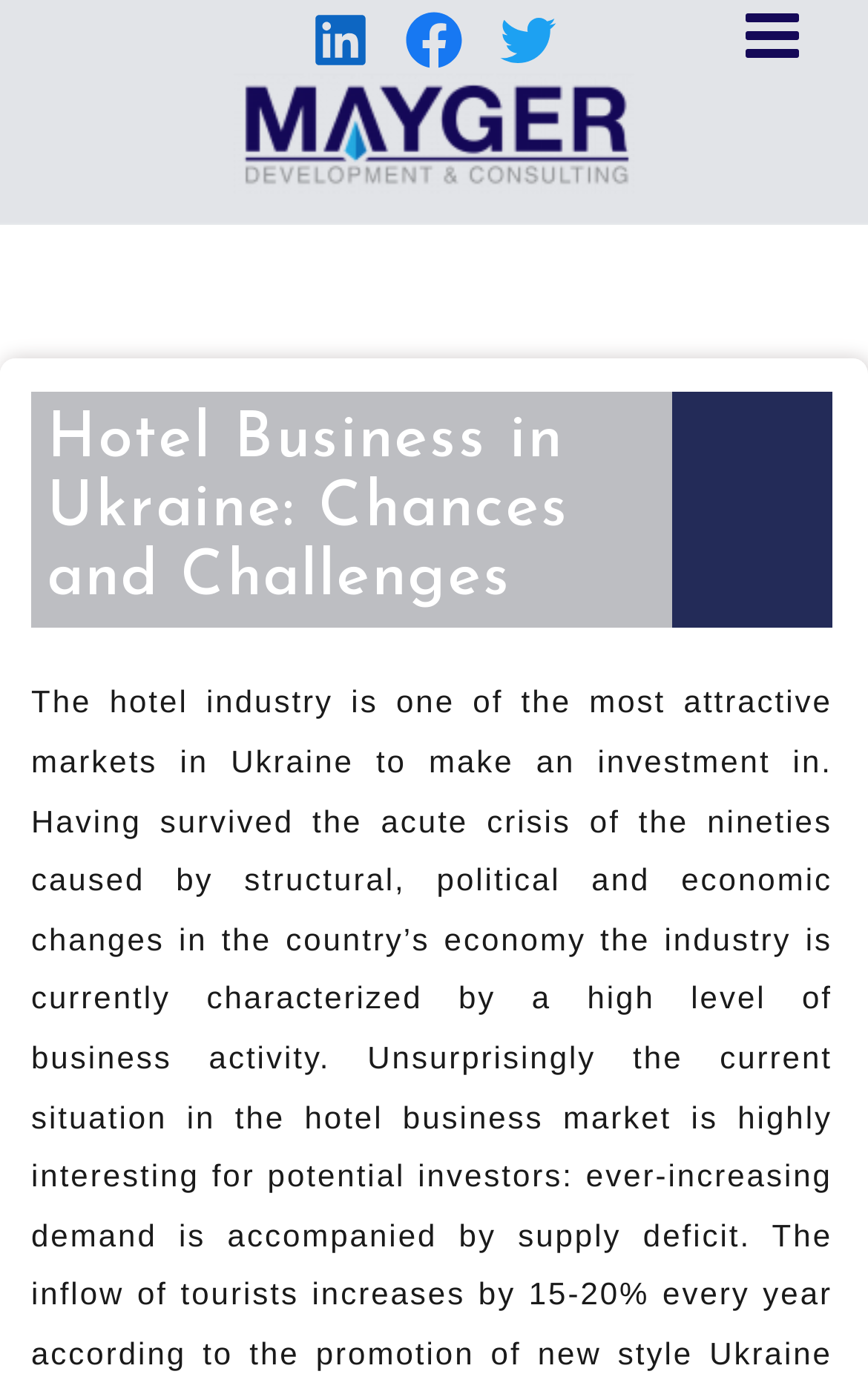Given the element description alt="Consulting company MAYGER", specify the bounding box coordinates of the corresponding UI element in the format (top-left x, top-left y, bottom-right x, bottom-right y). All values must be between 0 and 1.

[0.077, 0.052, 0.923, 0.138]